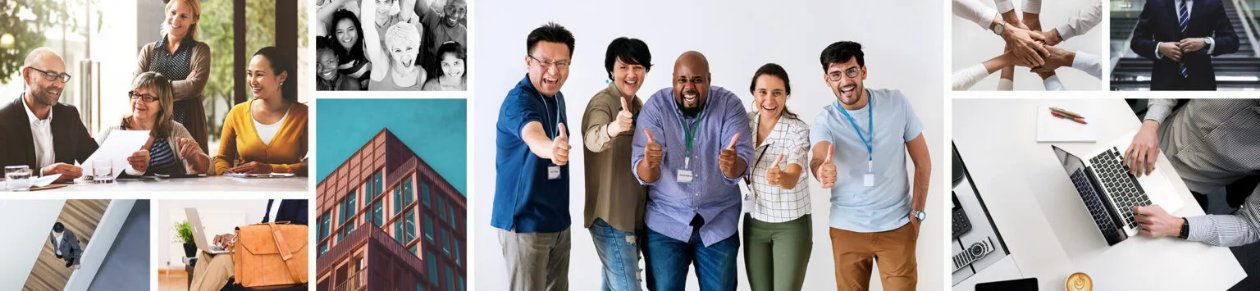What is the object on the professional workspace?
Using the information from the image, give a concise answer in one word or a short phrase.

Laptop and documents